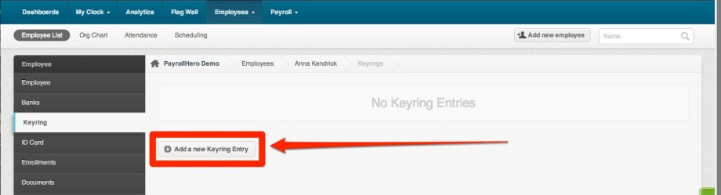How many keyring entries are currently displayed?
Craft a detailed and extensive response to the question.

The main content area notes that there are currently no keyring entries, which emphasizes the action of adding a new entry as the next step for users. This implies that the system is currently empty, and users need to add entries to populate the keyring.